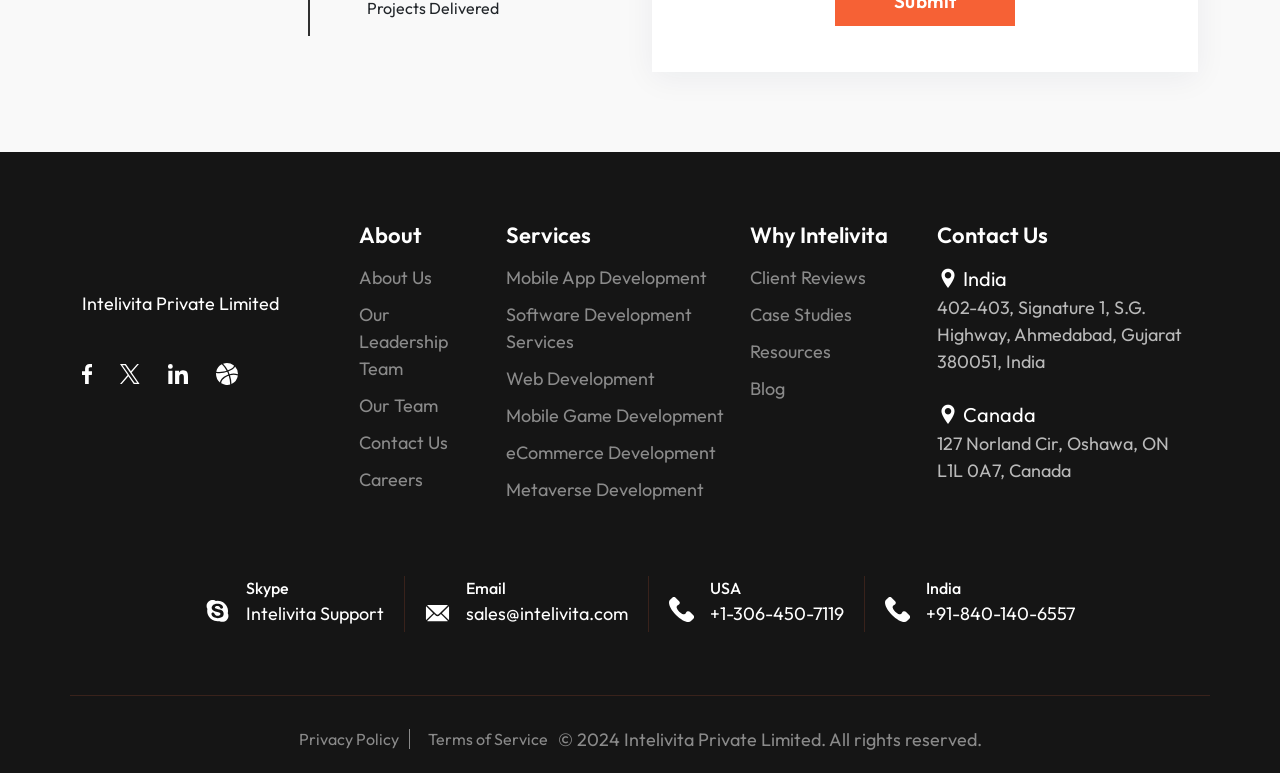What are the services provided by Intelivita?
Based on the image, provide your answer in one word or phrase.

Mobile App Development, Software Development Services, Web Development, Mobile Game Development, eCommerce Development, Metaverse Development